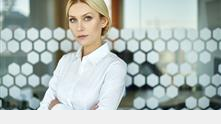Offer an in-depth caption for the image presented.

The image features a confident professional woman standing with her arms crossed in front of a modern office setting, characterized by a striking patterned glass wall with hexagonal shapes. She is dressed in a crisp white shirt, exuding an air of determination and poise. This visual context aligns with the theme of the attached reading, which emphasizes the significance of strong communication skills and personal drive in consulting roles. The article highlights the necessity for freelance consultants to deliver complex information effectively while adapting to the audience's needs, reinforcing the impactful presence represented by the woman in the image.